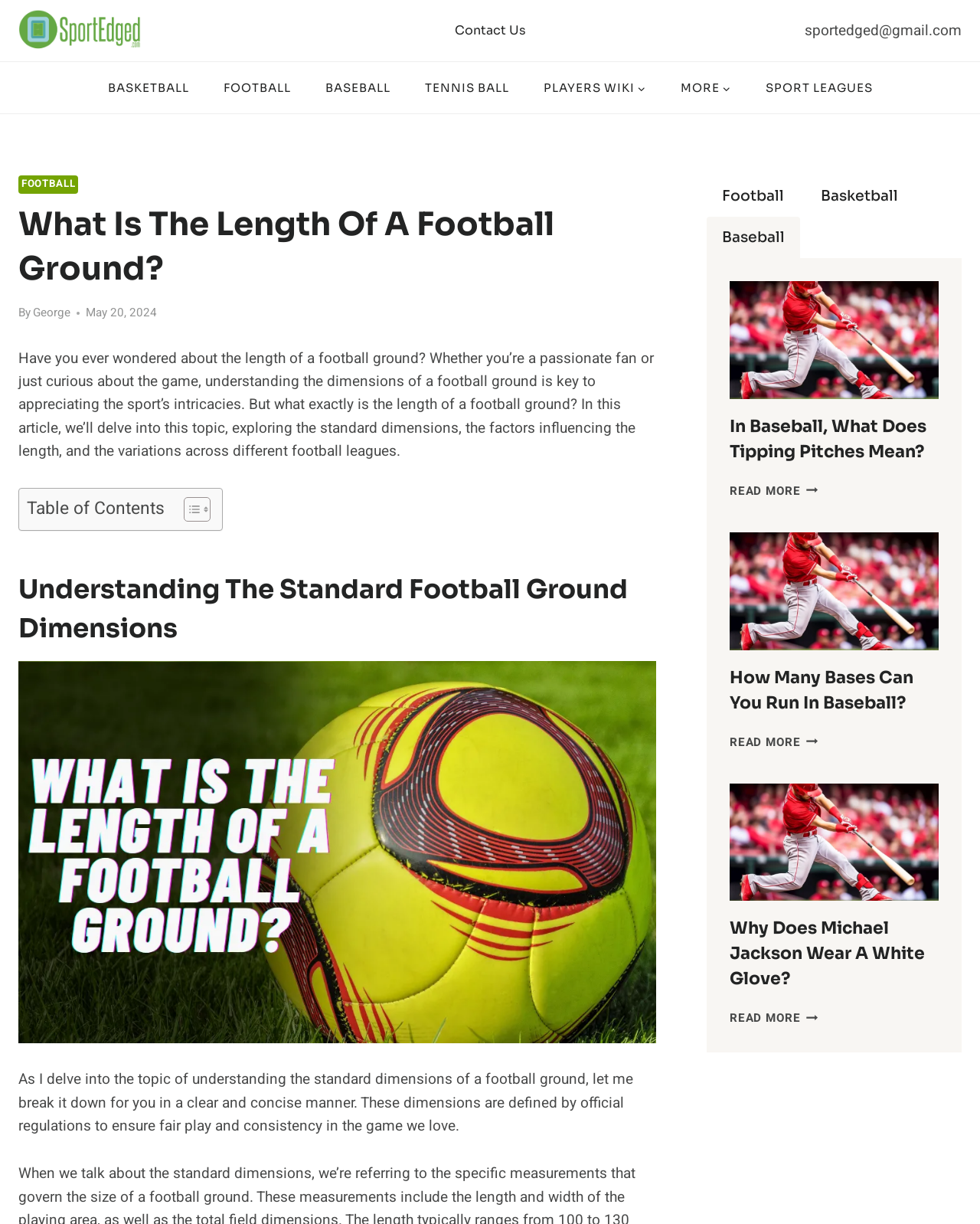Highlight the bounding box coordinates of the element you need to click to perform the following instruction: "Click the 'FOOTBALL' link."

[0.092, 0.063, 0.21, 0.08]